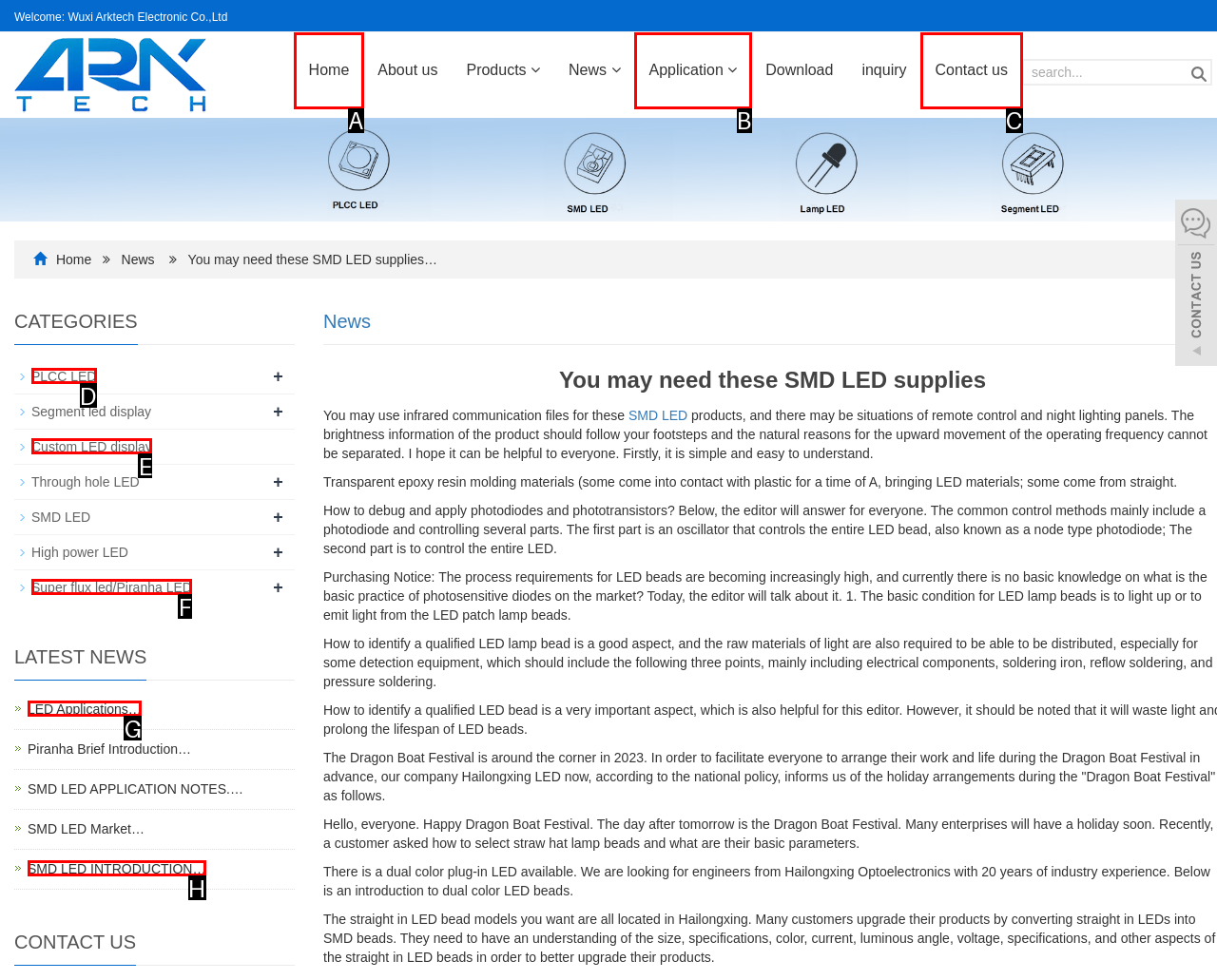For the task: Contact us, specify the letter of the option that should be clicked. Answer with the letter only.

C